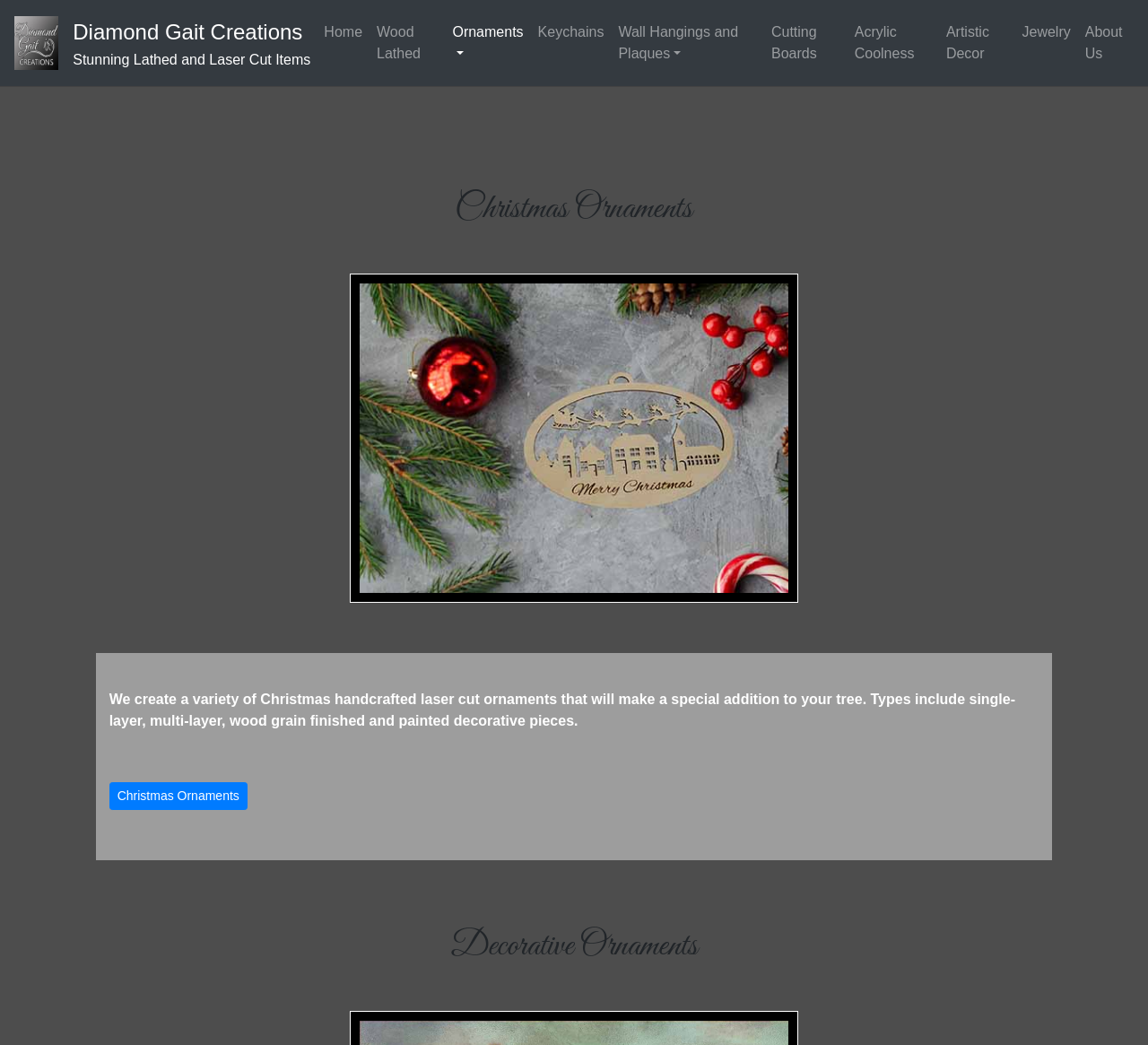Identify the bounding box coordinates of the part that should be clicked to carry out this instruction: "Go to 'About Us' page".

[0.939, 0.014, 0.988, 0.069]